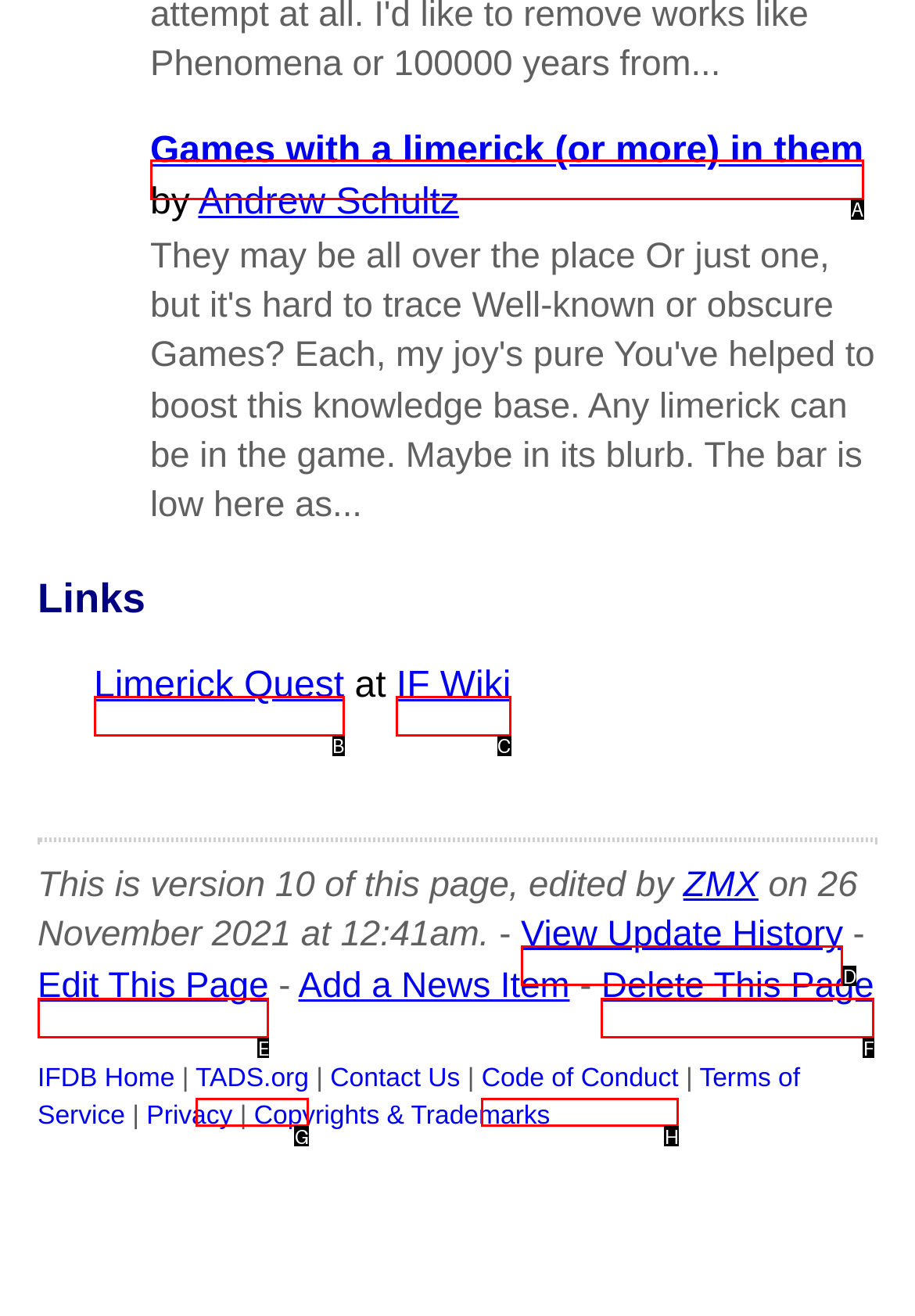Determine which UI element matches this description: Code of Conduct
Reply with the appropriate option's letter.

H